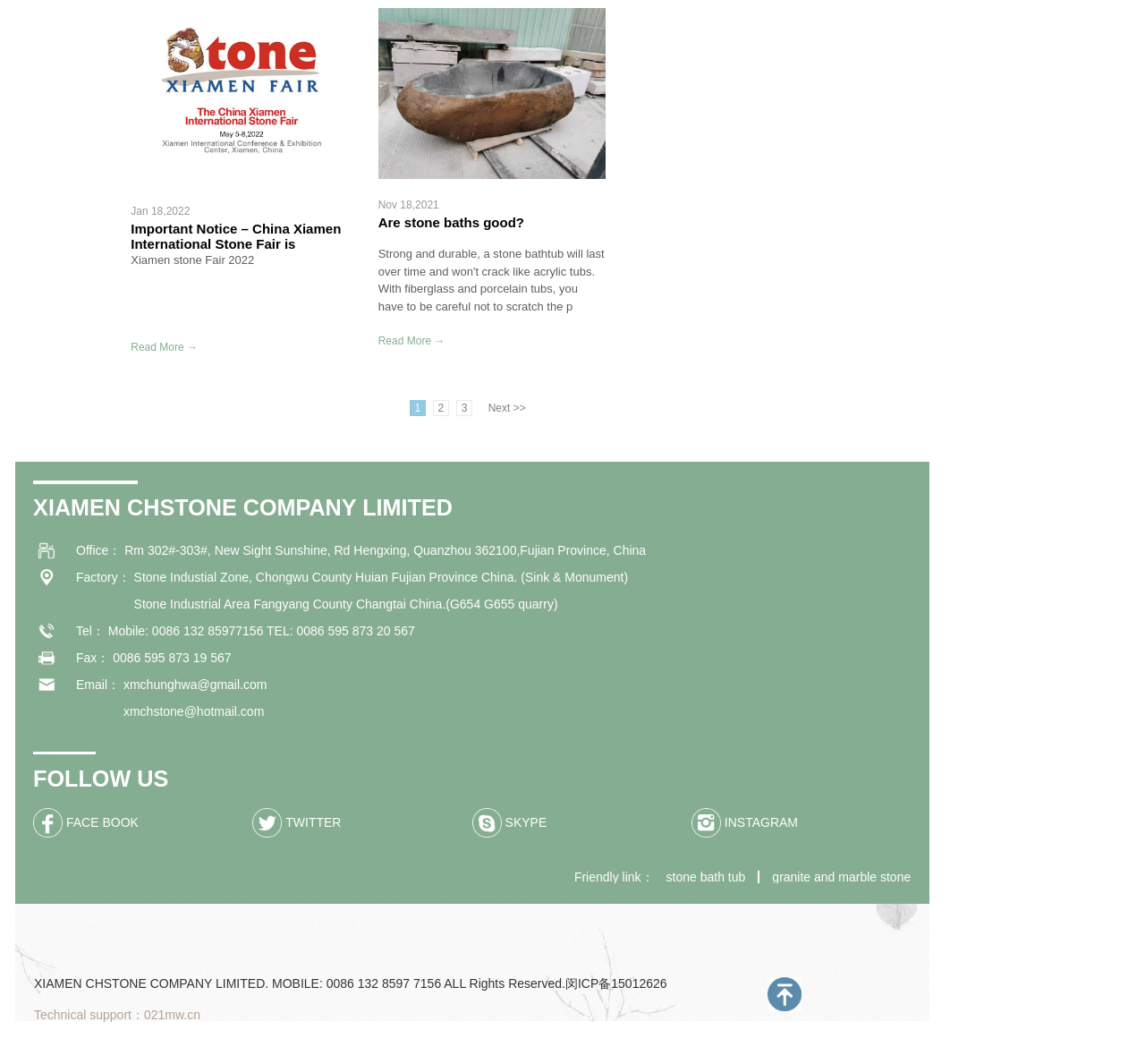Identify the coordinates of the bounding box for the element described below: "Instagram". Return the coordinates as four float numbers between 0 and 1: [left, top, right, bottom].

[0.604, 0.766, 0.697, 0.779]